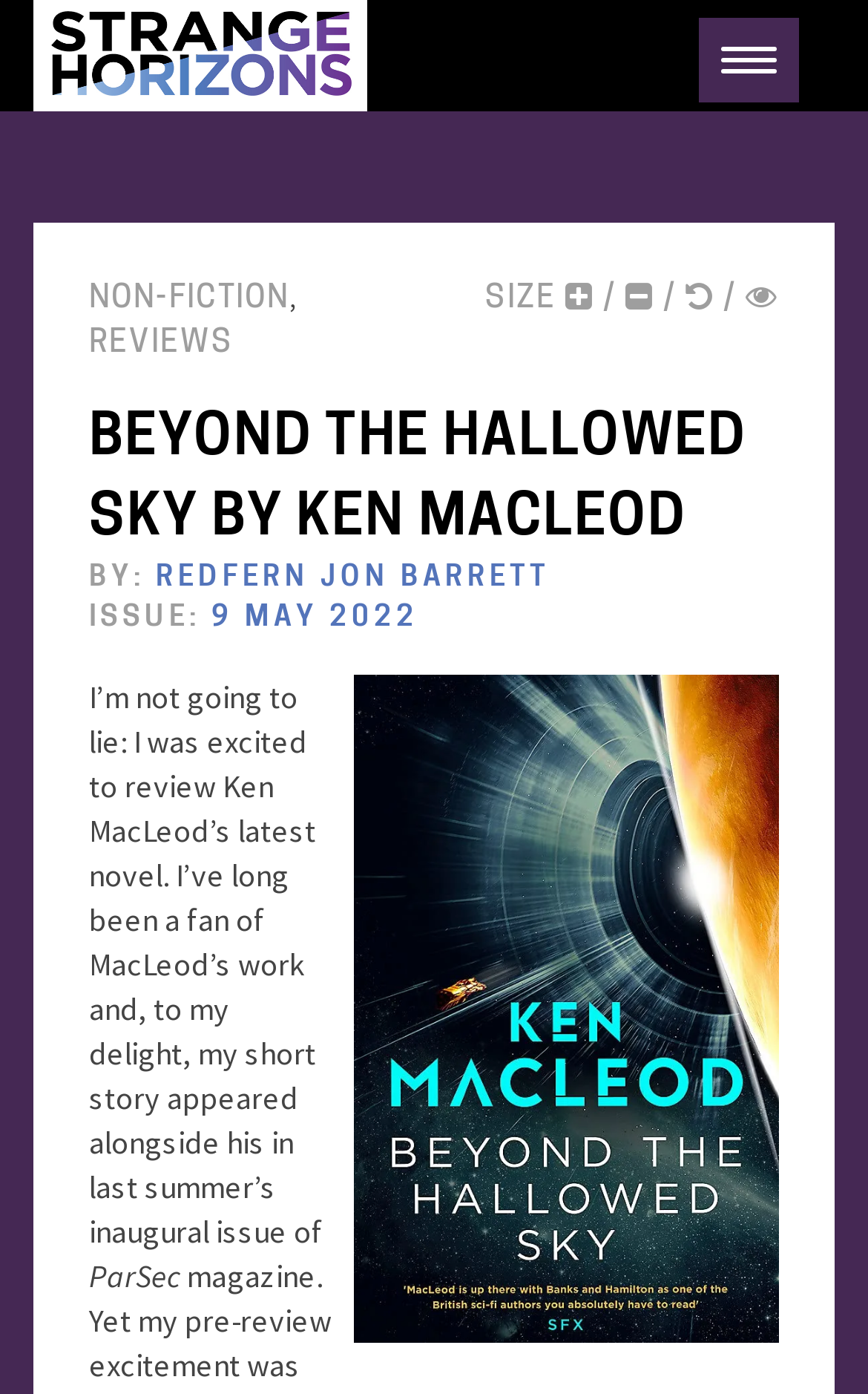What is the name of the reviewer?
Give a one-word or short phrase answer based on the image.

Redfern Jon Barrett